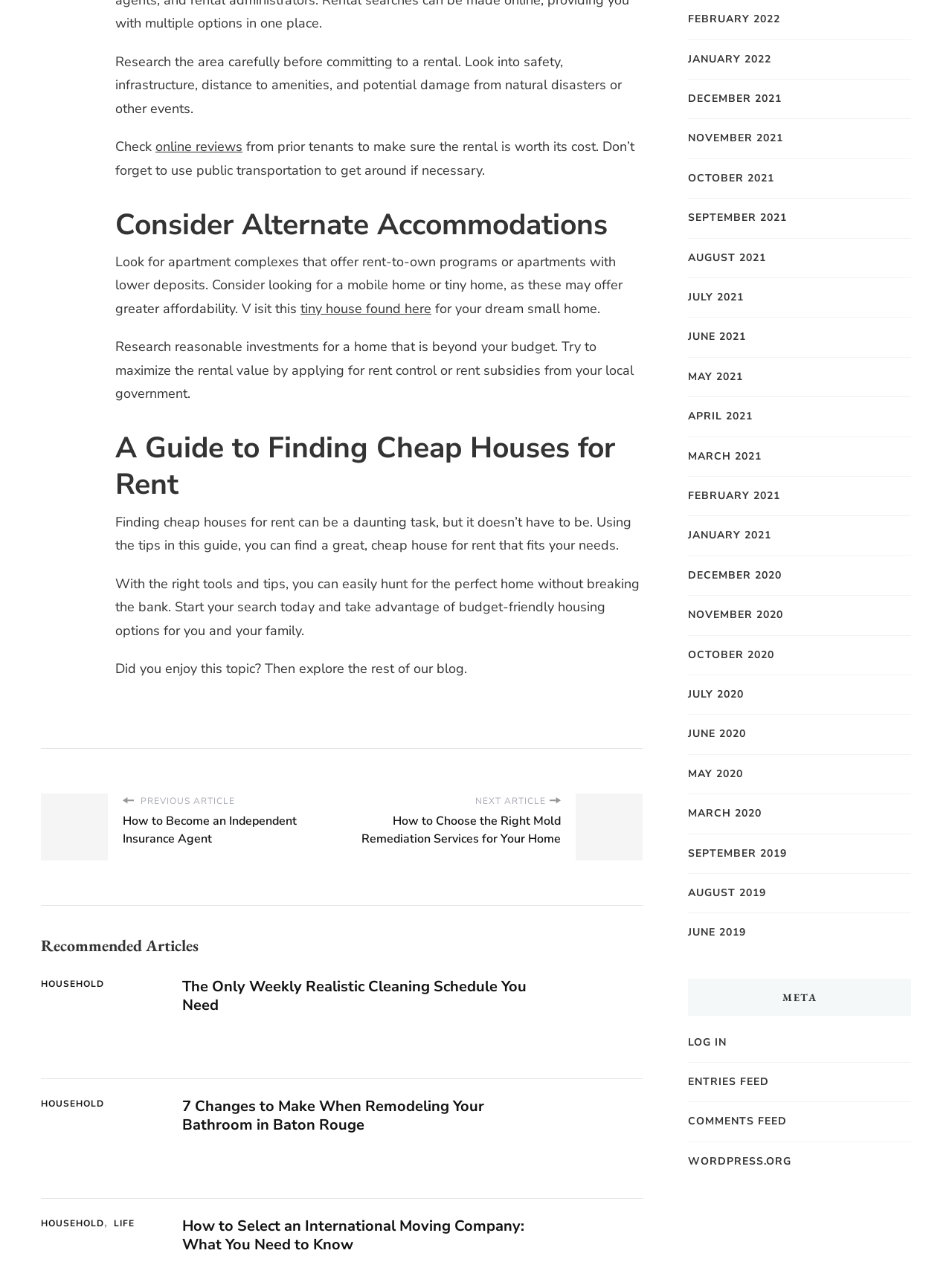Given the element description PMC Related Info, identify the bounding box coordinates for the UI element on the webpage screenshot. The format should be (top-left x, top-left y, bottom-right x, bottom-right y), with values between 0 and 1.

None